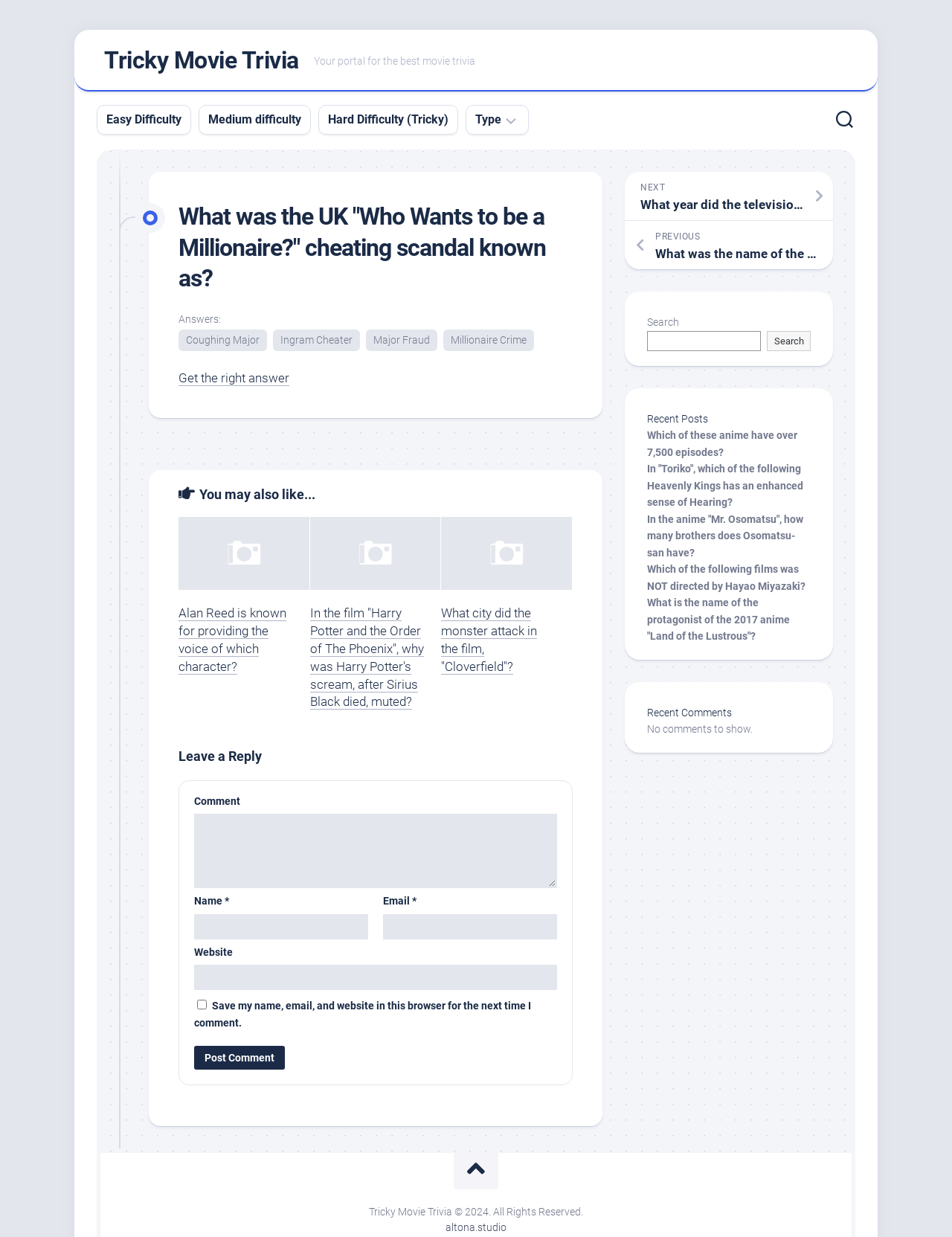Can you find and generate the webpage's heading?

What was the UK "Who Wants to be a Millionaire?" cheating scandal known as?